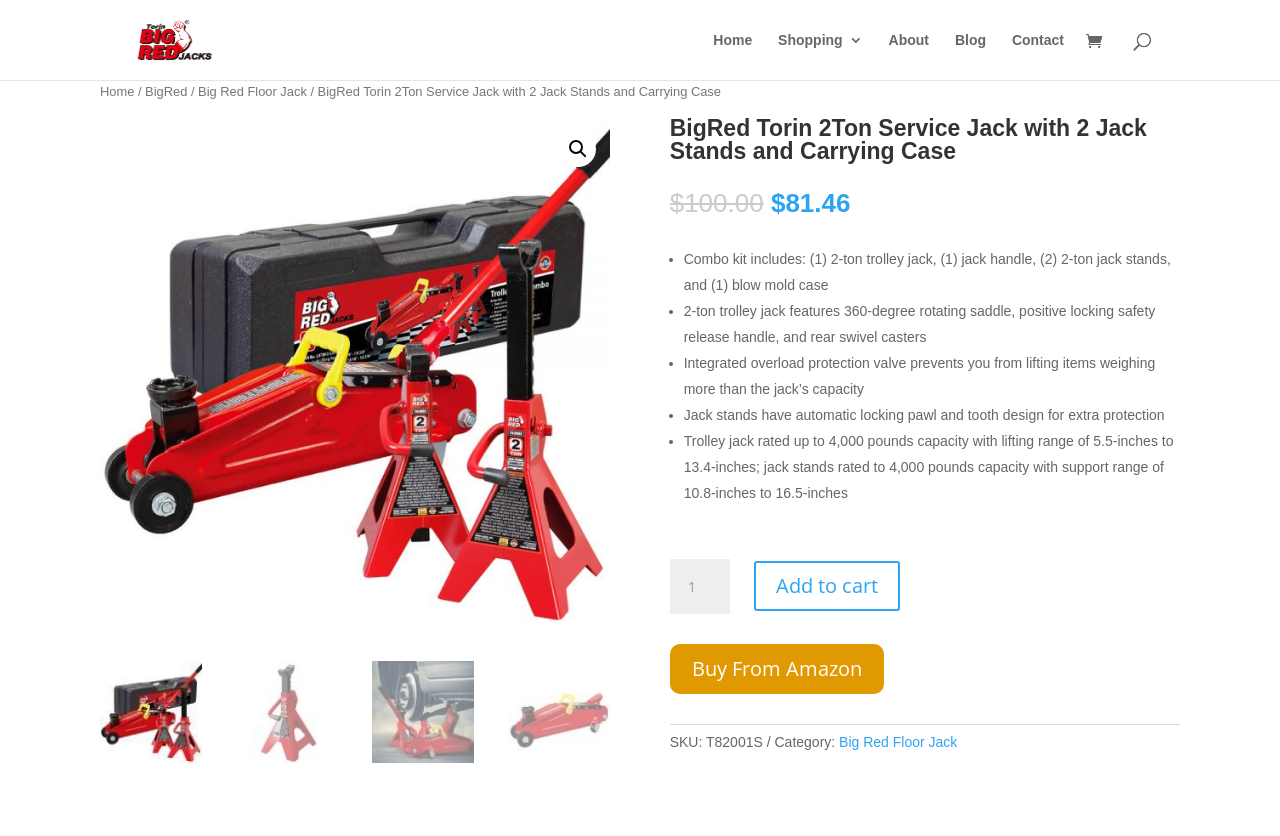Explain the webpage in detail, including its primary components.

This webpage is about a product, specifically the Torin 2Ton Service Jack with 2 Jack Stands and Carrying Case. At the top, there is a navigation bar with links to "Home", "Shopping 3", "About", "Blog", and "Contact". Next to the navigation bar, there is a search bar. 

Below the navigation bar, there is a breadcrumb navigation section that shows the path "Home > BigRed > Big Red Floor Jack > Big Red Torin 2Ton Service Jack with 2 Jack Stands and Carrying Case". 

On the left side of the page, there is a large image of the product, the Torin 2Ton Service Jack, which takes up most of the vertical space. Below the image, there are four smaller images of the same product, showcasing it from different angles.

On the right side of the page, there is a section with the product title, "BigRed Torin 2Ton Service Jack with 2 Jack Stands and Carrying Case", and a price of $81.46. Below the price, there is a list of features and specifications of the product, including what is included in the combo kit, the features of the 2-ton trolley jack, and the features of the jack stands.

Below the list of features, there is a section to select the product quantity and an "Add to cart" button. There is also a link to "Buy From Amazon". At the bottom of the page, there is a section with the product's SKU and category information.